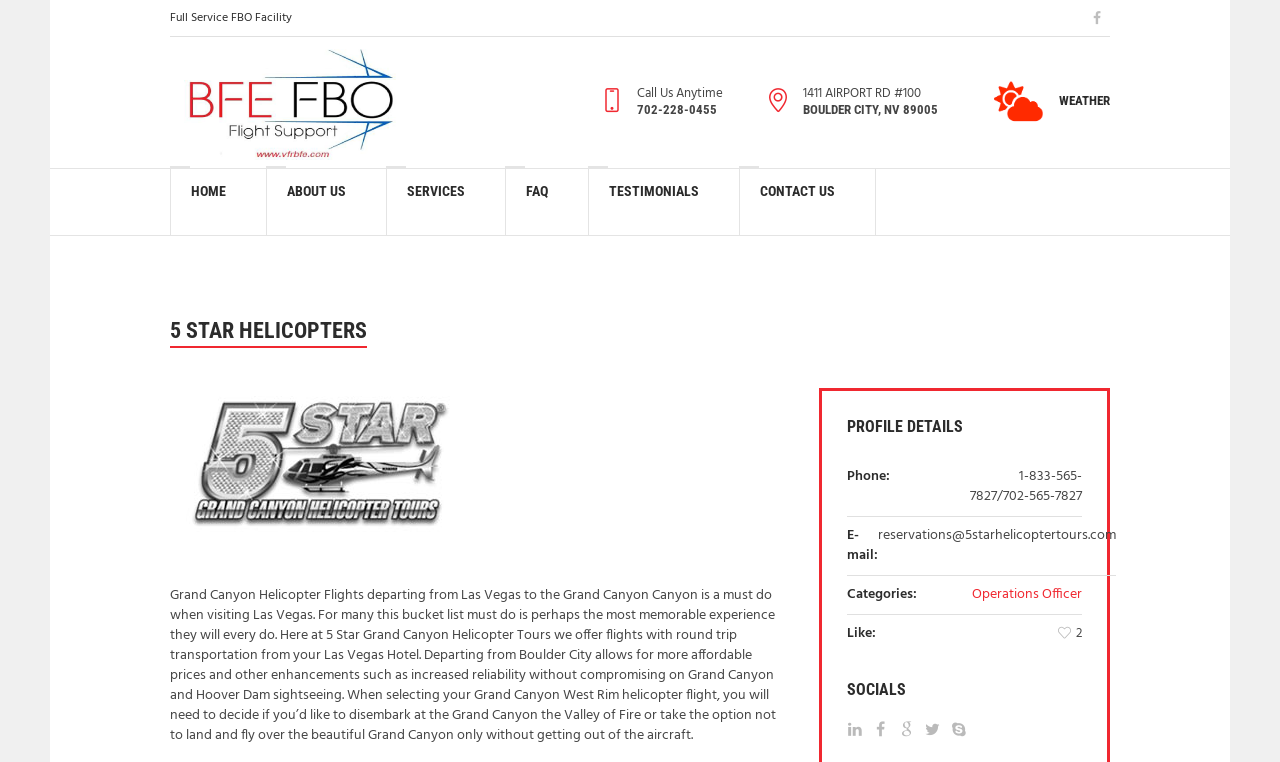Locate the bounding box coordinates of the element that needs to be clicked to carry out the instruction: "Go to the home page". The coordinates should be given as four float numbers ranging from 0 to 1, i.e., [left, top, right, bottom].

[0.134, 0.22, 0.208, 0.31]